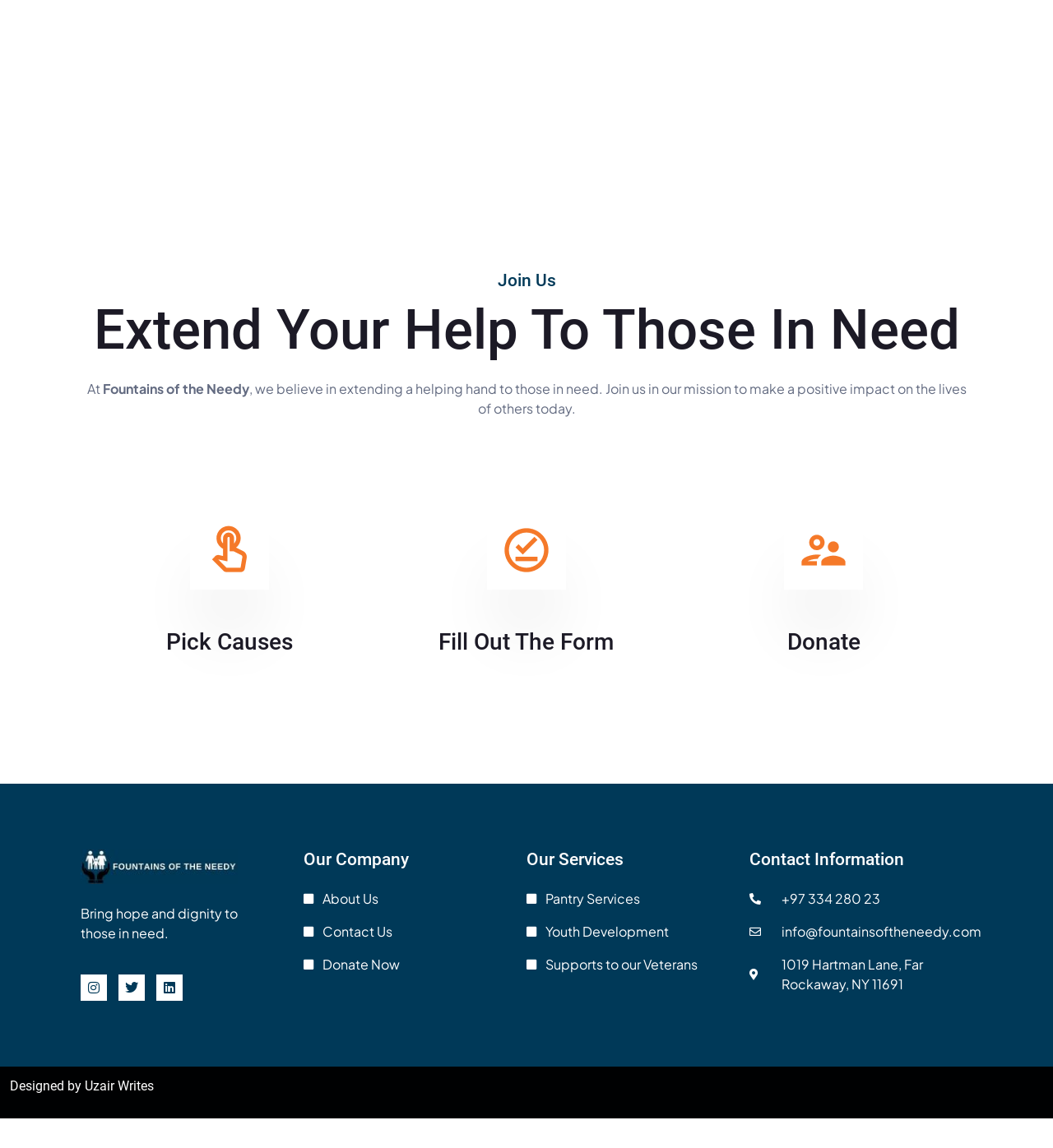How many services are listed under 'Our Services'?
Please answer the question with as much detail as possible using the screenshot.

The services listed under 'Our Services' can be found in the links 'Pantry Services', 'Youth Development', and 'Supports to our Veterans' with bounding box coordinates [0.5, 0.775, 0.712, 0.792], [0.5, 0.803, 0.712, 0.82], and [0.5, 0.832, 0.712, 0.849] respectively.